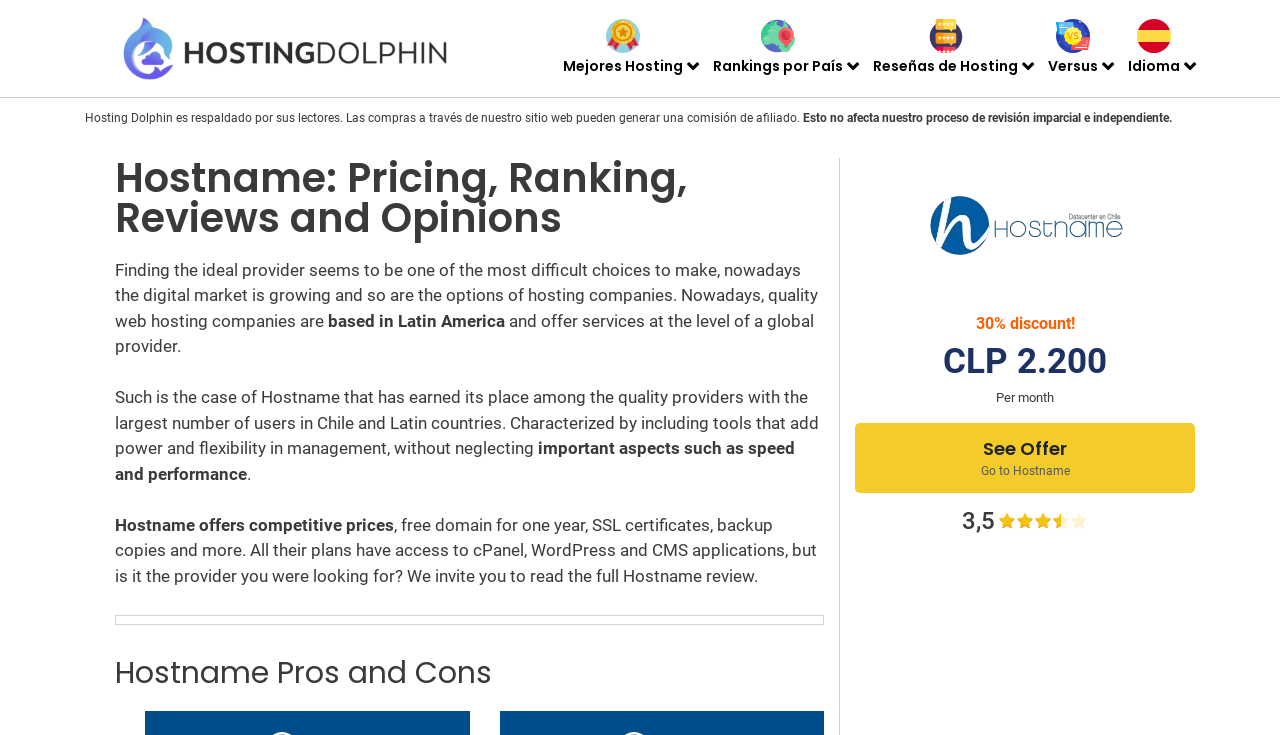Locate the bounding box coordinates of the UI element described by: "Mejores Hosting". The bounding box coordinates should consist of four float numbers between 0 and 1, i.e., [left, top, right, bottom].

[0.44, 0.026, 0.534, 0.105]